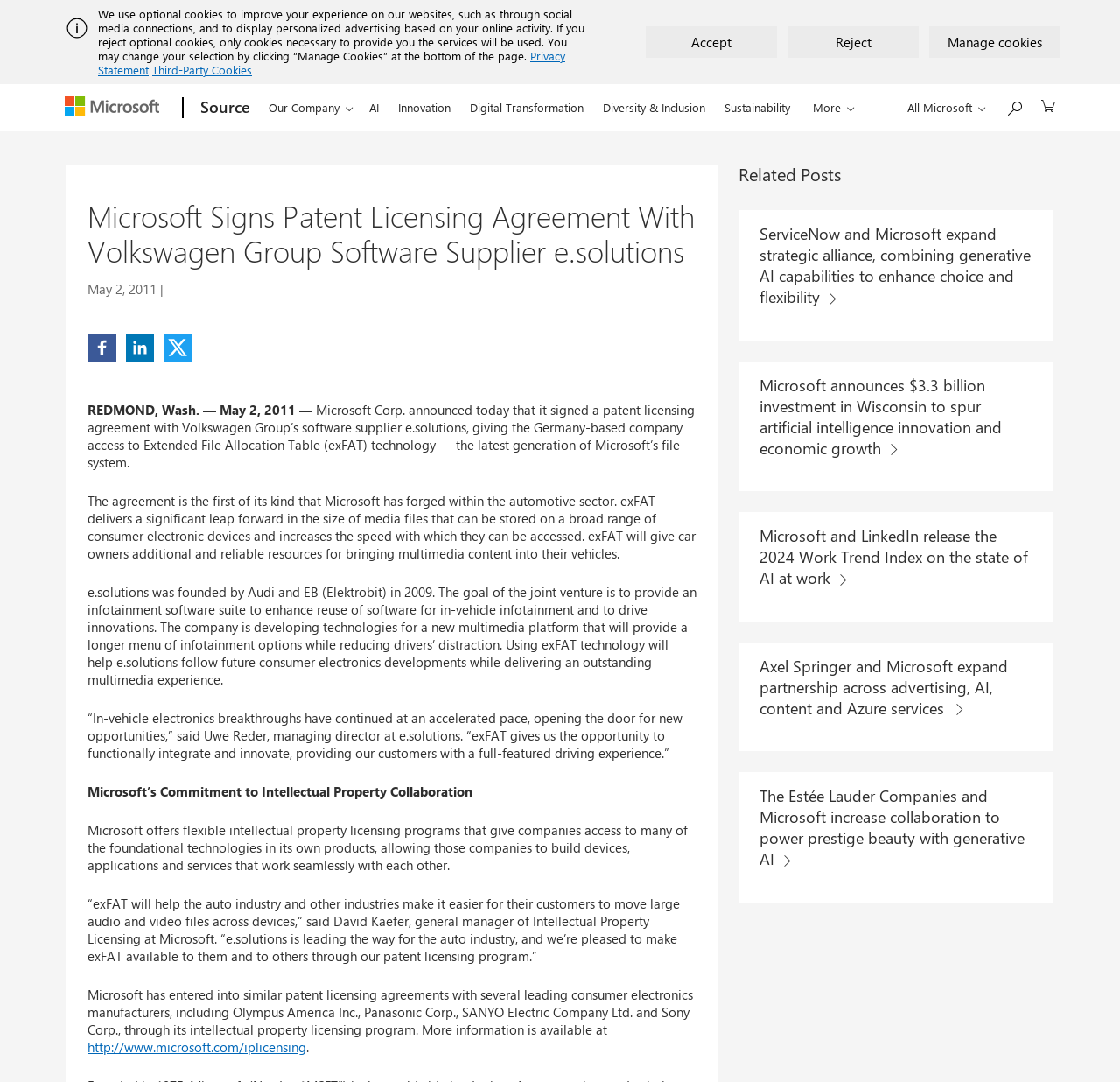Find the bounding box coordinates for the element described here: "Source".

[0.171, 0.078, 0.228, 0.122]